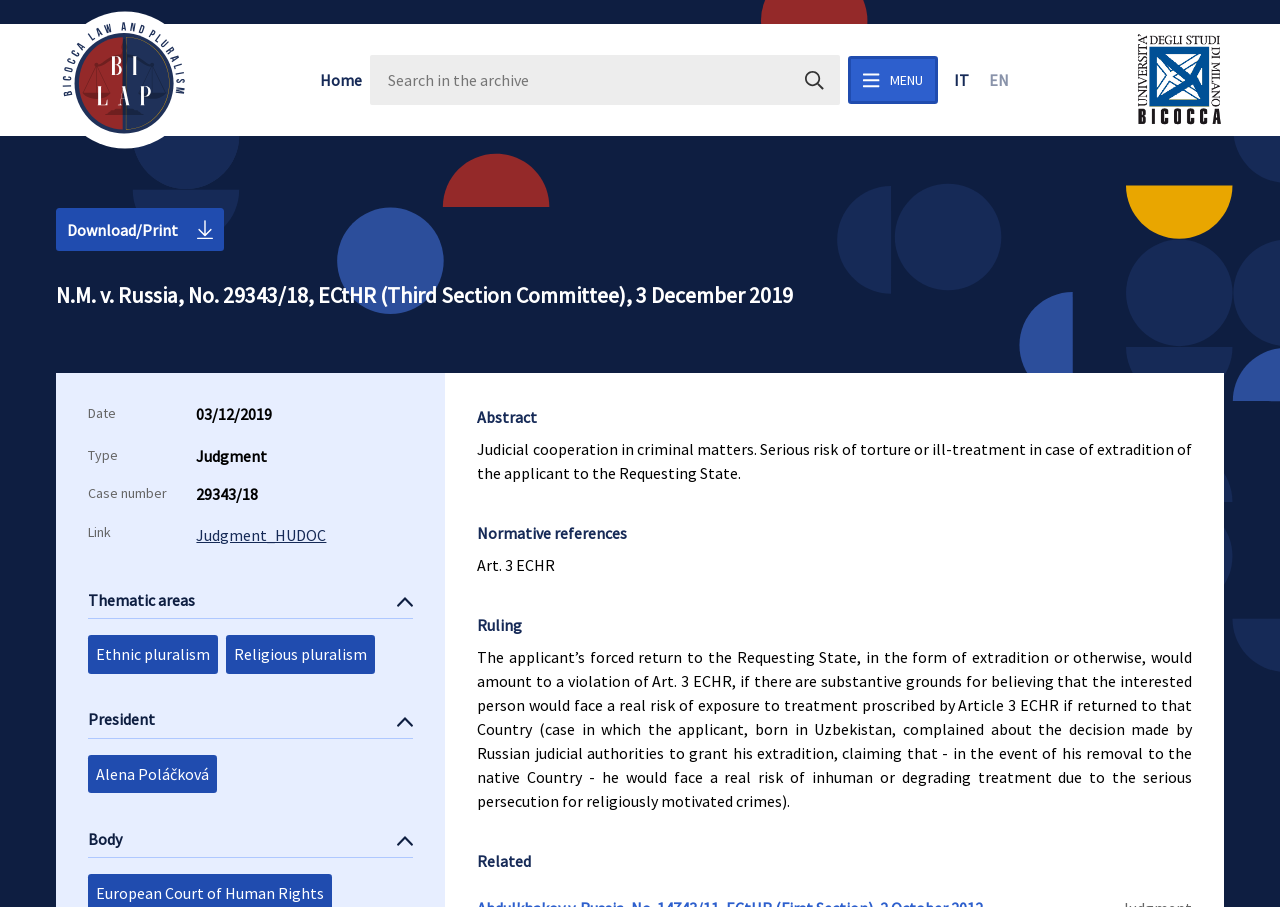Please identify the coordinates of the bounding box for the clickable region that will accomplish this instruction: "Download or print the document".

[0.044, 0.229, 0.175, 0.277]